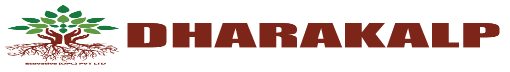Give an in-depth description of what is happening in the image.

The image features the logo of Dharakalp, prominently displaying the name "DHARAKALP" in bold, brown letters. Above the text, there is a visually appealing graphic of a tree with green leaves, symbolizing growth and sustainability, complemented by a stylized root design in brown. This logo represents Dharakalp Pvt. Ltd., a company focusing on eco-friendly agricultural solutions, particularly through products like their natural volcanic soil conditioner known as Dharakalp Powder. The logo encapsulates the company’s commitment to environmental stewardship and sustainable farming practices.